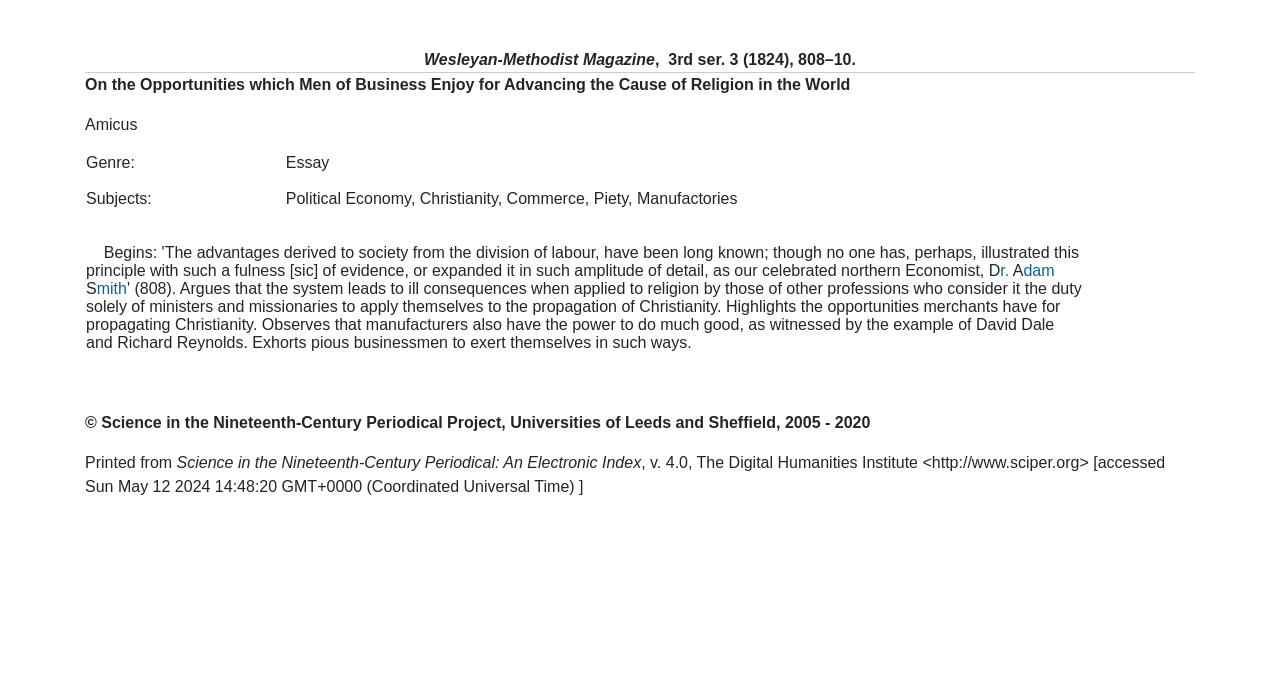What is the source of the article?
Please provide a detailed and thorough answer to the question.

I found the source of the article by looking at the StaticText element with the text 'Wesleyan-Methodist Magazine' which is located at [0.331, 0.074, 0.512, 0.099] coordinates.